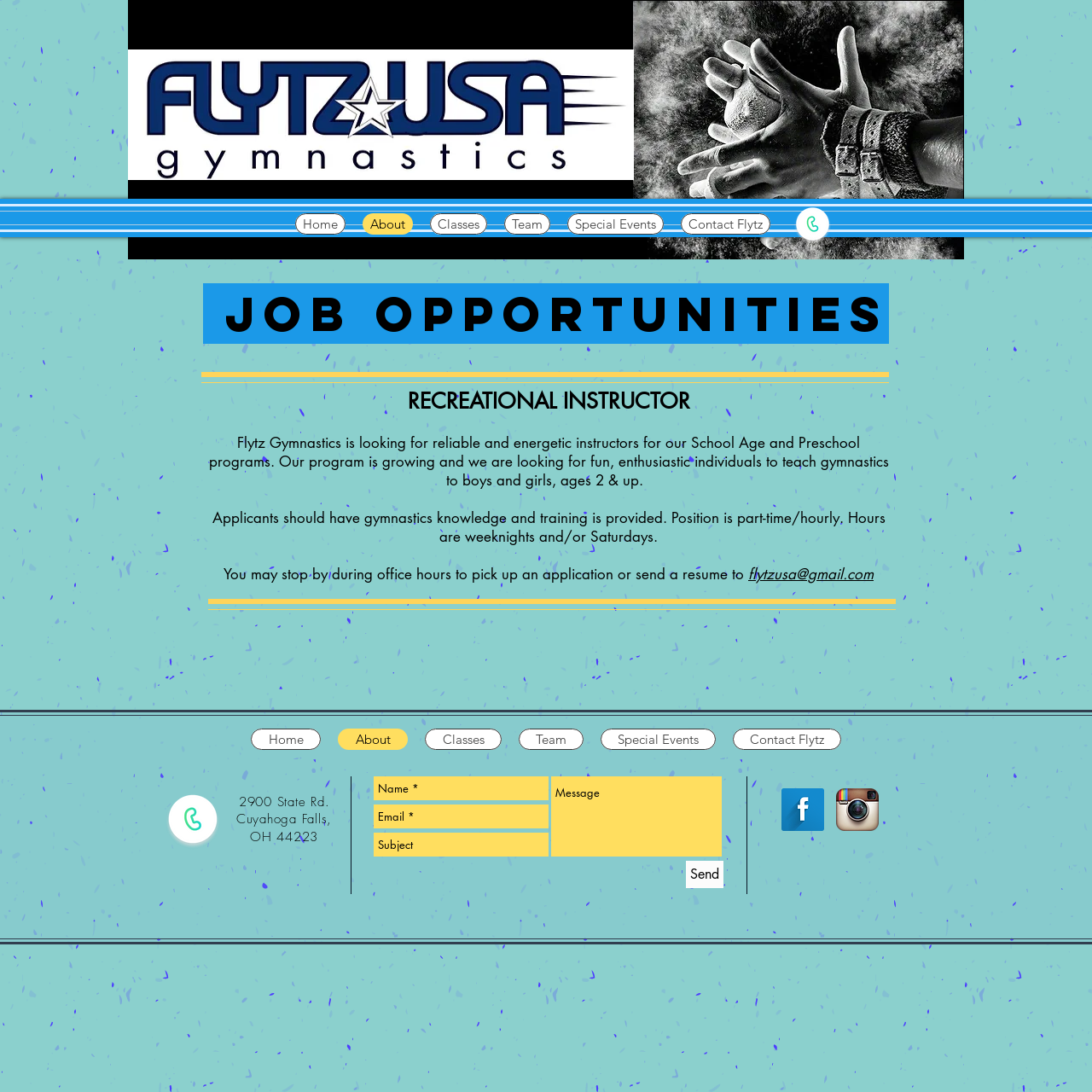Locate the bounding box coordinates of the segment that needs to be clicked to meet this instruction: "Fill in the 'Name' field".

[0.342, 0.711, 0.502, 0.733]